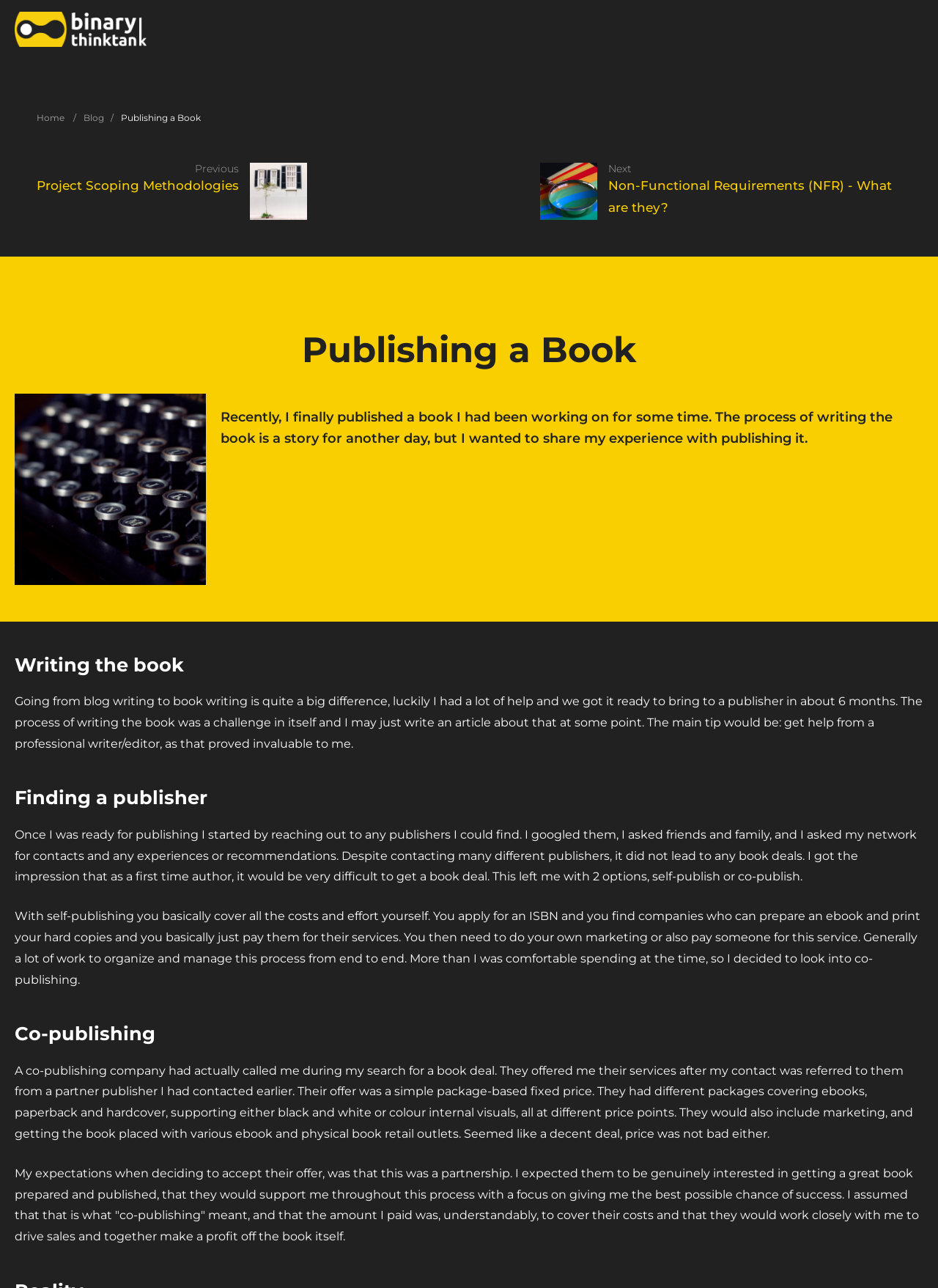Detail the features and information presented on the webpage.

The webpage is about the author's experience publishing a book. At the top, there is a header section with a logo image and a link to "Binary Thinktank" on the left, and navigation links to "Home" and "Blog" on the right. Below the header, there is a title "Publishing a Book" in a large font, followed by a featured image.

The main content of the page is divided into sections, each with a heading. The first section is an introduction, where the author shares their experience of publishing a book. The text is written in a conversational tone, and the author mentions that the process of writing the book is a story for another day.

The subsequent sections are about the author's journey, including "Writing the book", "Finding a publisher", "Co-publishing", and more. In each section, the author shares their experiences, challenges, and lessons learned. The text is accompanied by headings, which break up the content into manageable chunks.

On the left side of the page, there are navigation links to "Previous Project Scoping Methodologies" and "Next Non-Functional Requirements (NFR) - What are they?", with corresponding images. These links are positioned below the header section and above the main content.

Overall, the webpage has a clean and simple layout, with a focus on the author's story and experiences. The use of headings, images, and navigation links helps to break up the content and make it easy to follow.